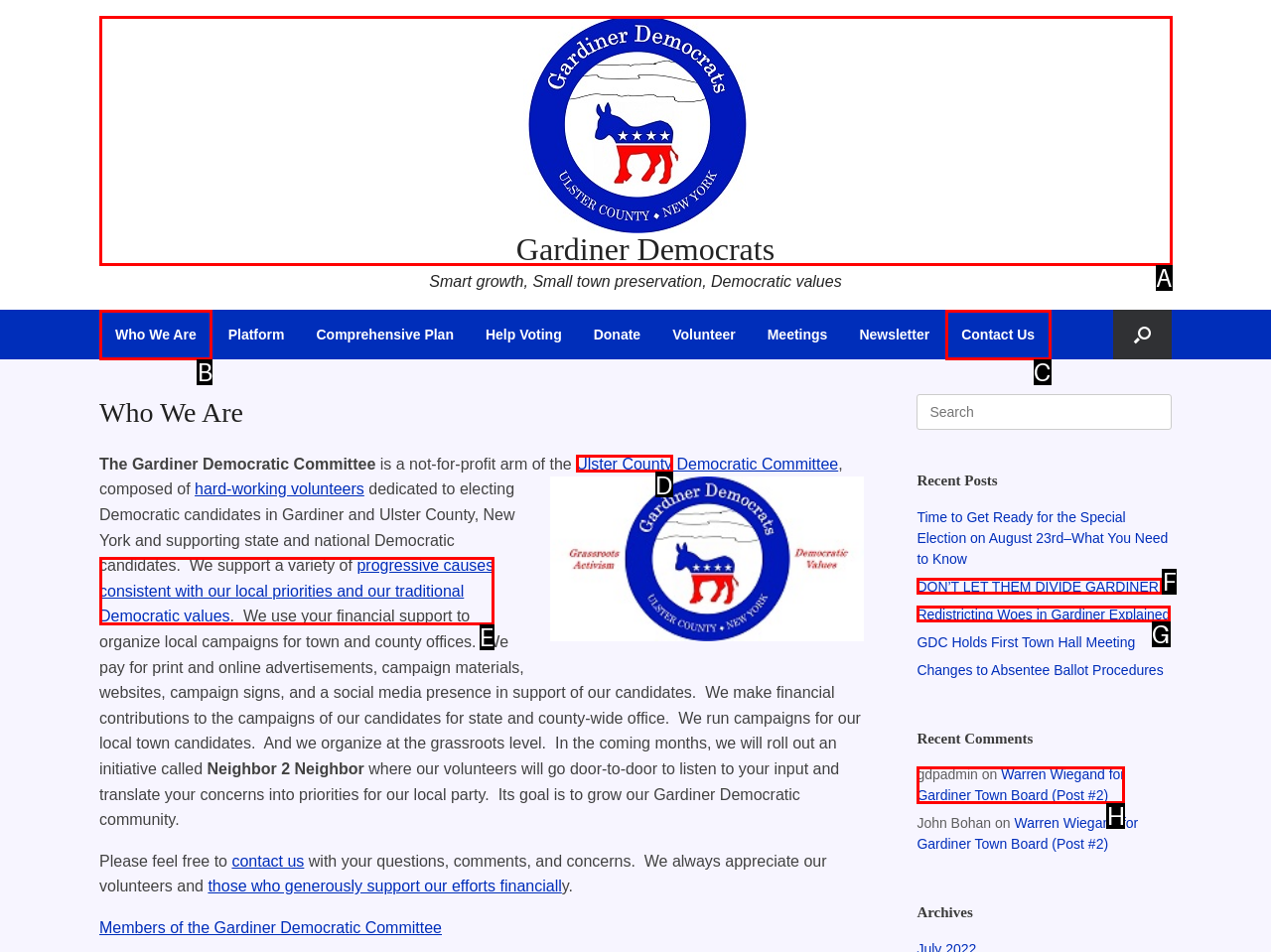Determine which option aligns with the description: DON’T LET THEM DIVIDE GARDINER!. Provide the letter of the chosen option directly.

F